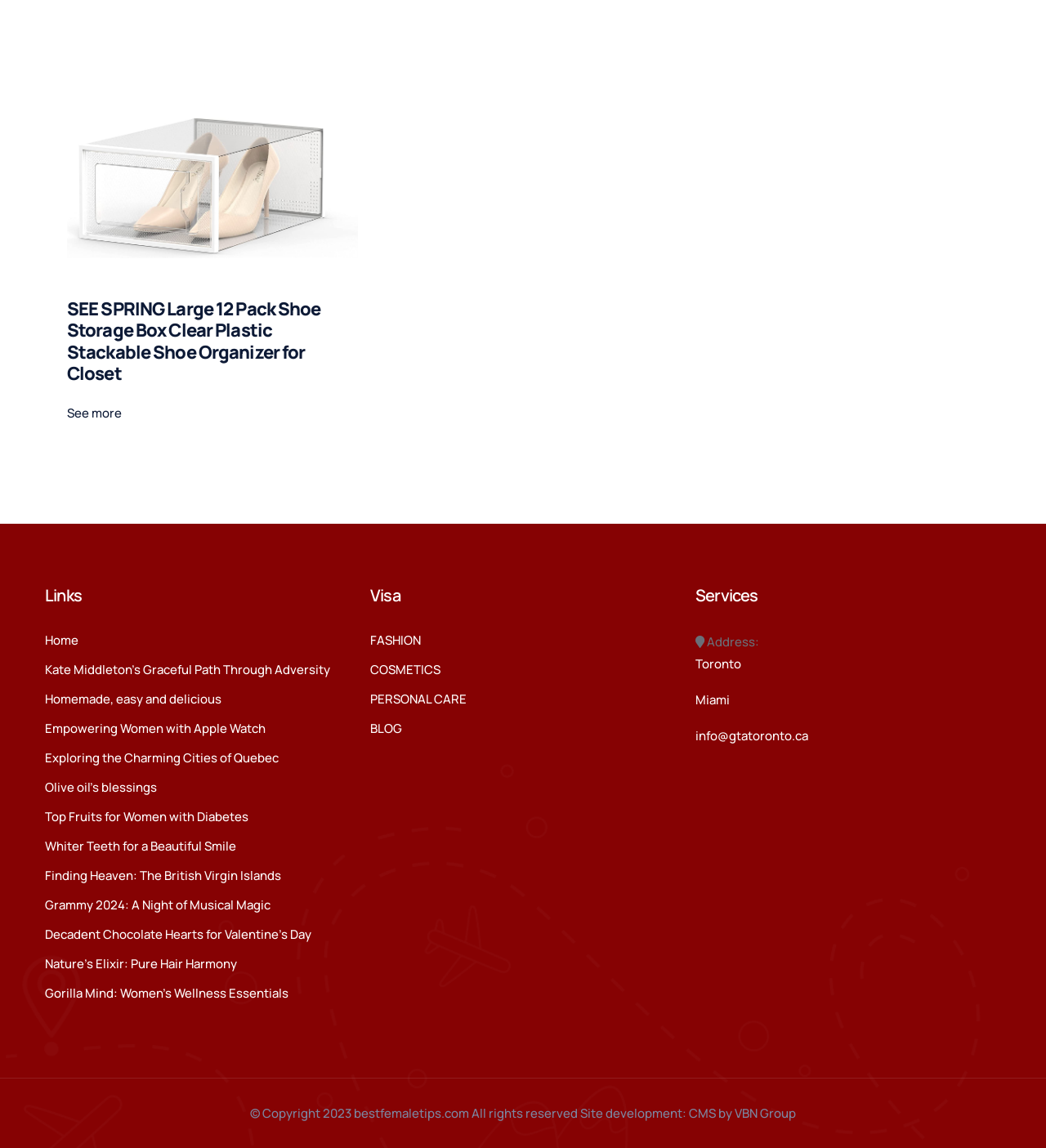Identify the bounding box coordinates for the element you need to click to achieve the following task: "Visit the home page". Provide the bounding box coordinates as four float numbers between 0 and 1, in the form [left, top, right, bottom].

[0.043, 0.549, 0.075, 0.567]